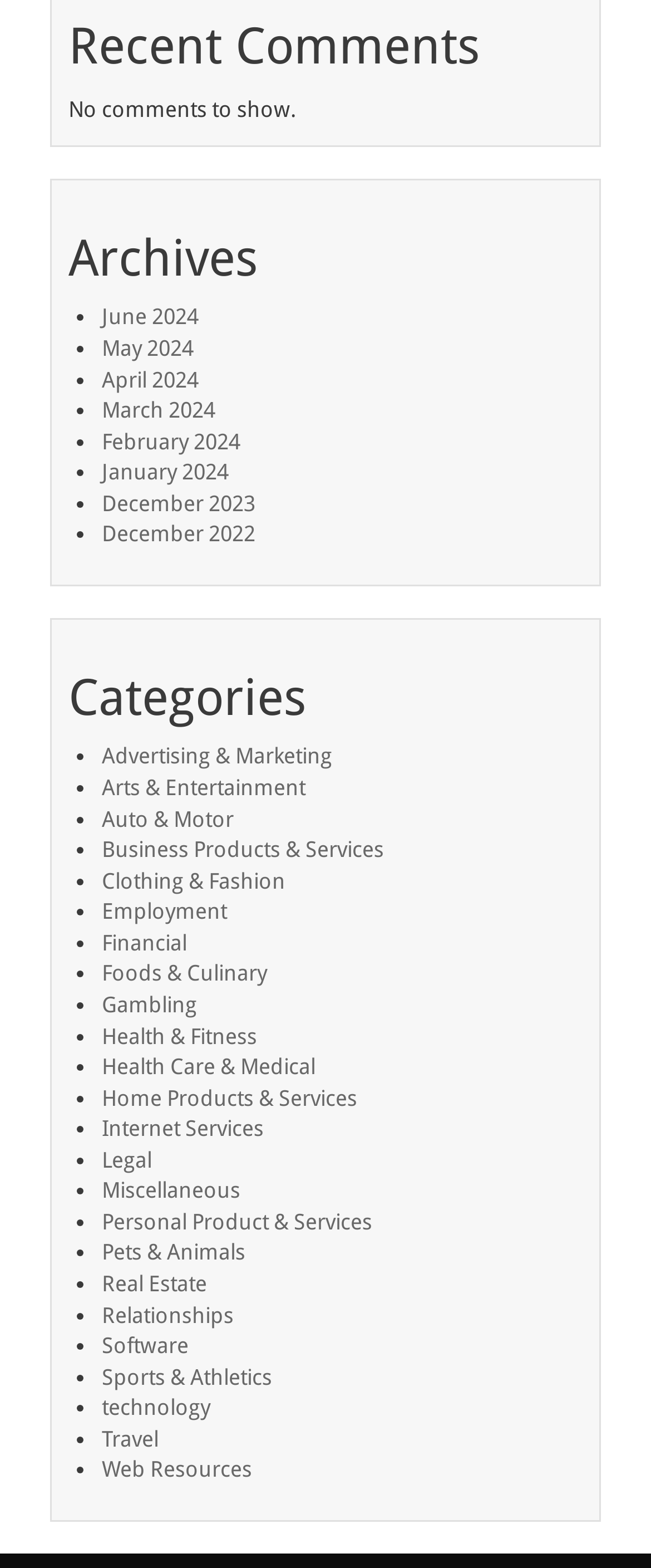Provide a one-word or brief phrase answer to the question:
How many list markers are there under Categories?

24